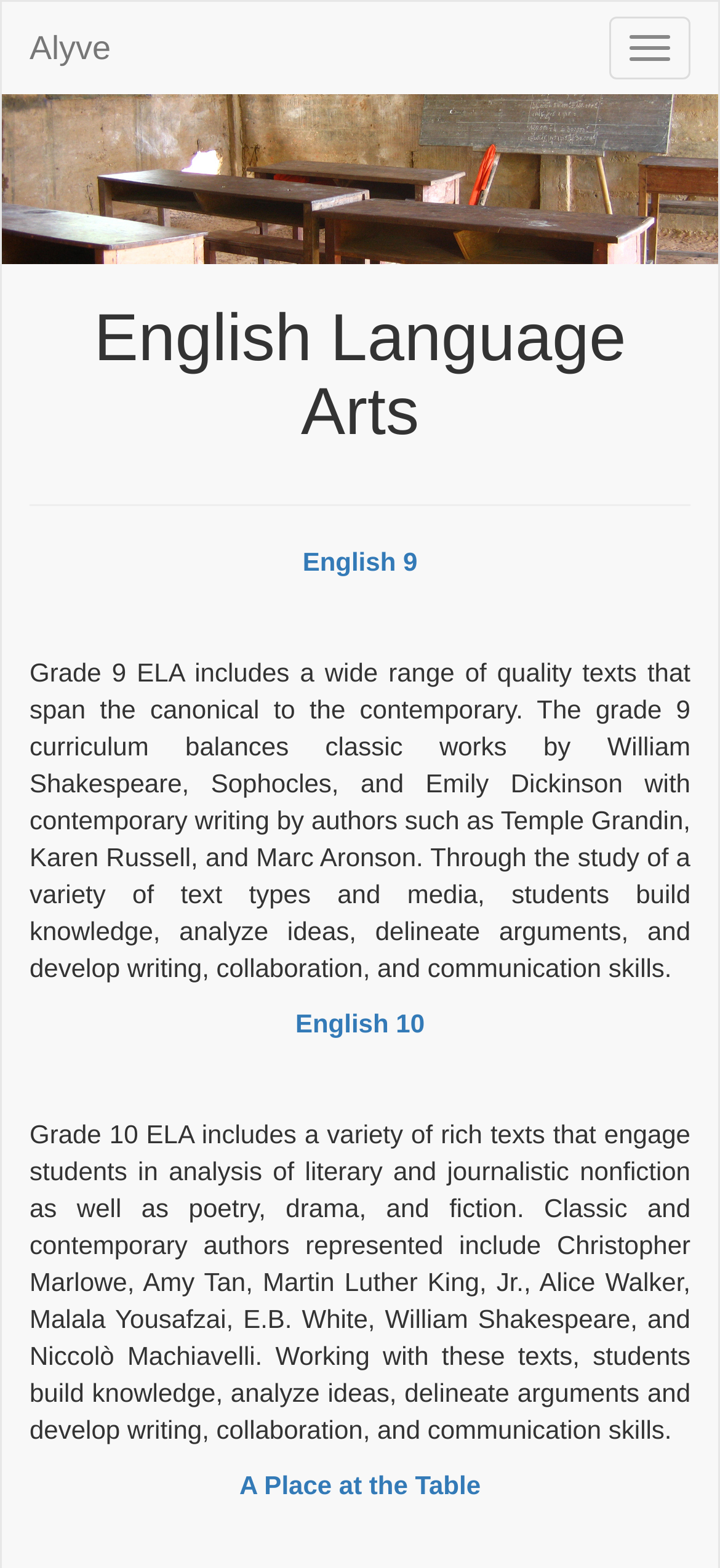Identify the main heading from the webpage and provide its text content.

English Language Arts